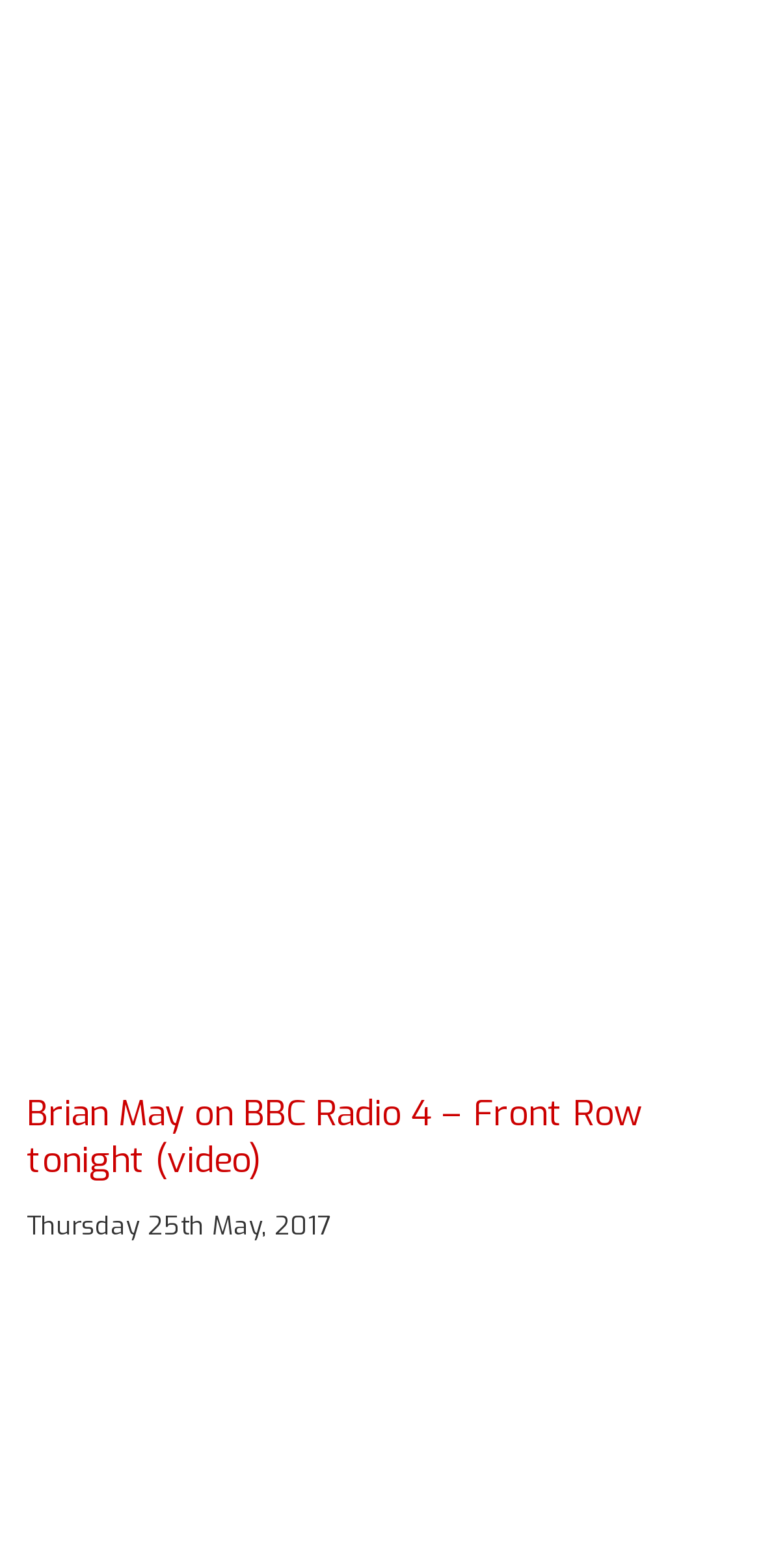Using the details in the image, give a detailed response to the question below:
What is the tag associated with the related post?

I found the tags associated with the related post by looking at the static text and link elements under the complementary element. The static text 'Tagged:' and the links 'BBC Radio 4', 'Desert Island Disks', and 'Sue Lawley' suggest that these are the tags associated with the related post.